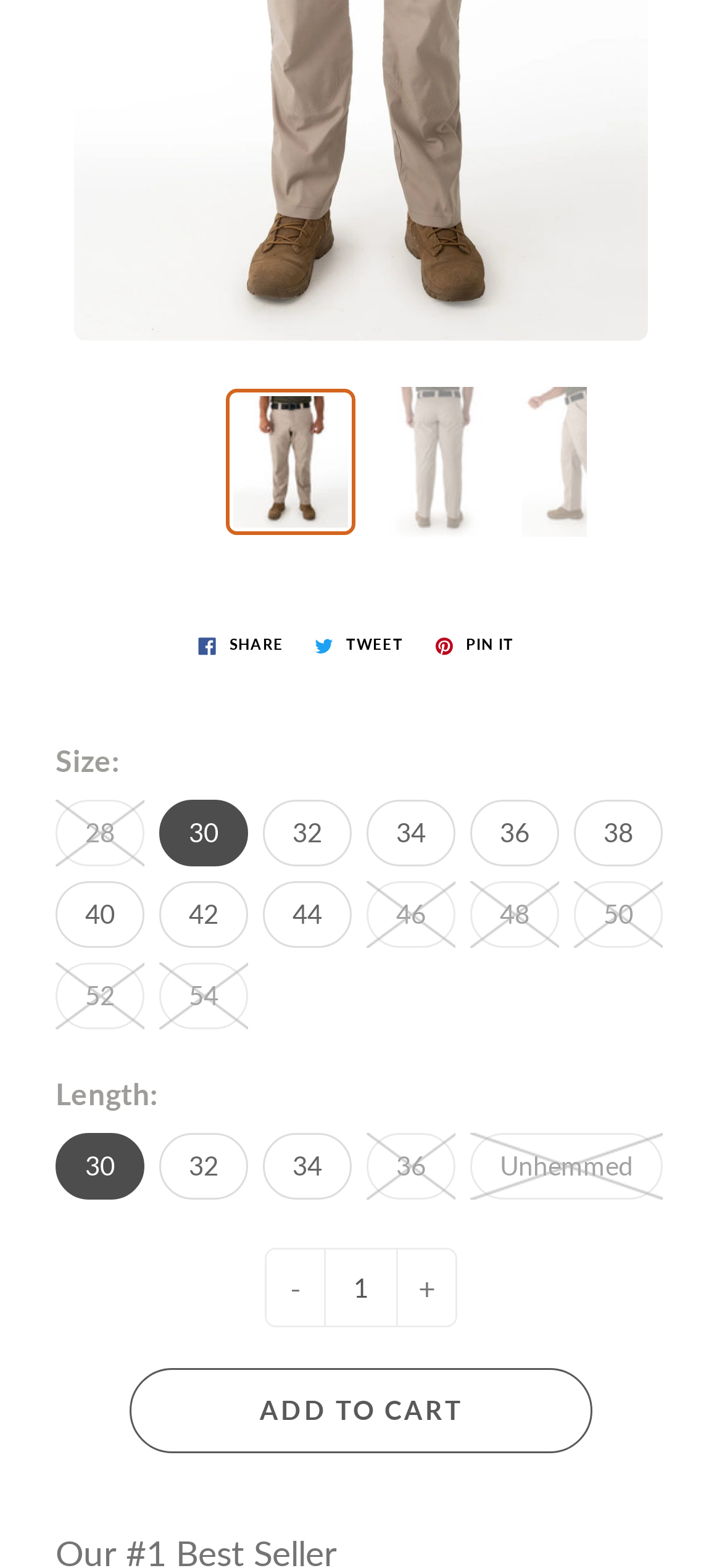Locate the bounding box coordinates of the item that should be clicked to fulfill the instruction: "Select size 30".

[0.262, 0.52, 0.303, 0.54]